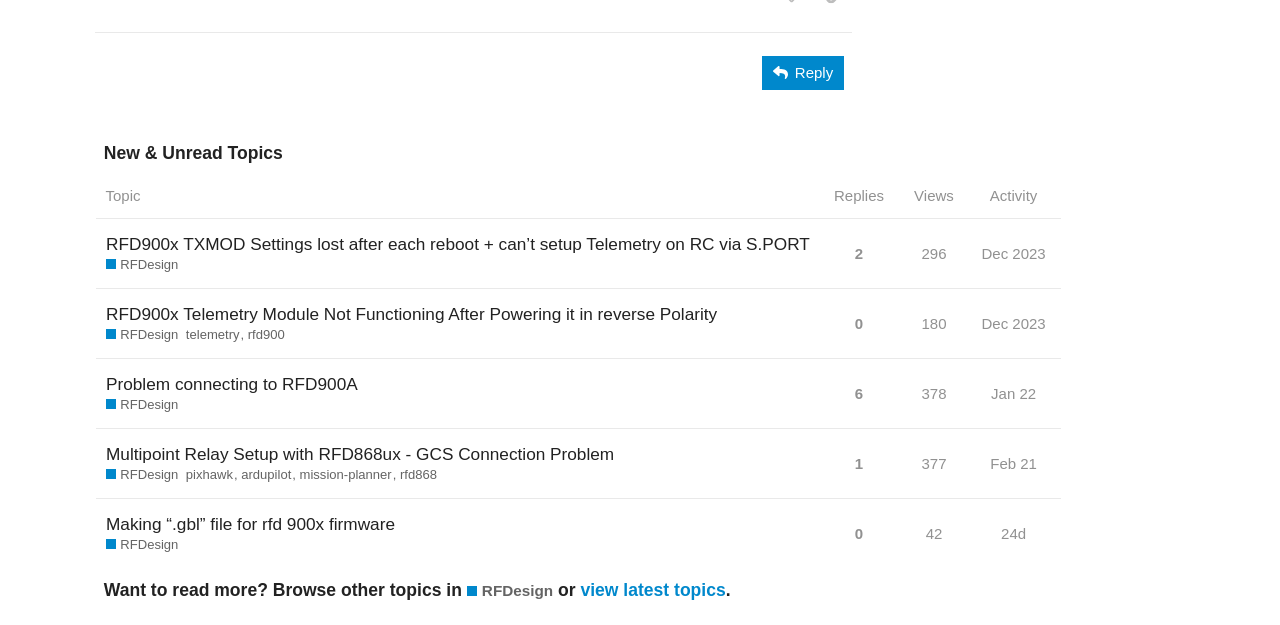What is the date of the last topic in the table?
Examine the webpage screenshot and provide an in-depth answer to the question.

I looked at the table and found the last row, which has a gridcell that says 'Feb 21', indicating the date of the last topic.